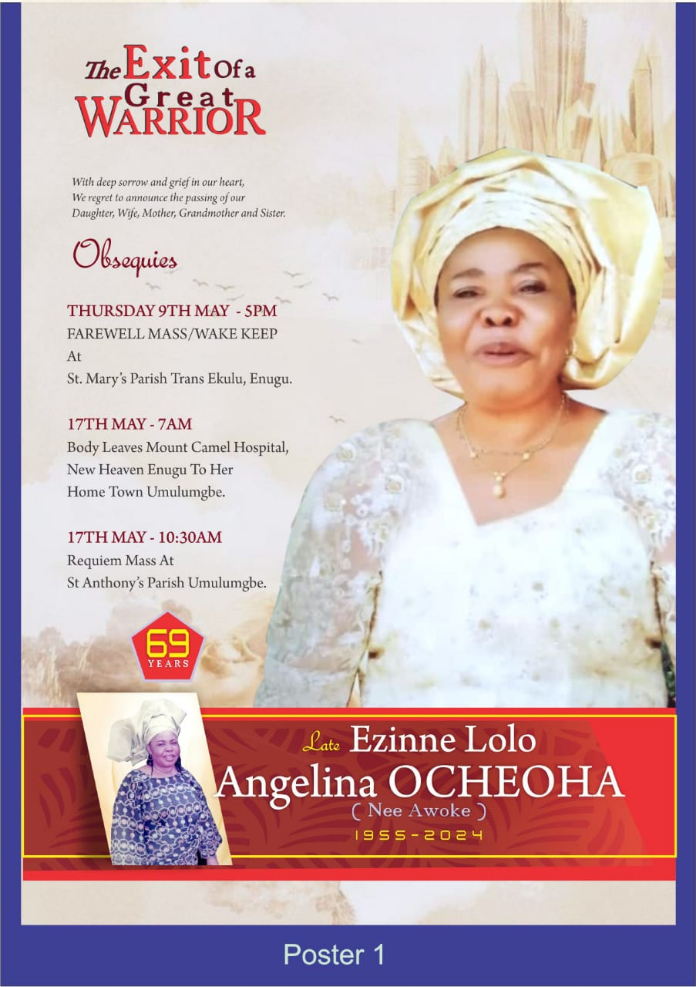Analyze the image and give a detailed response to the question:
How old was Angelina Ocheoha when she passed away?

The poster mentions her age, marking her life at 69 years, which suggests that she was 69 years old when she passed away.